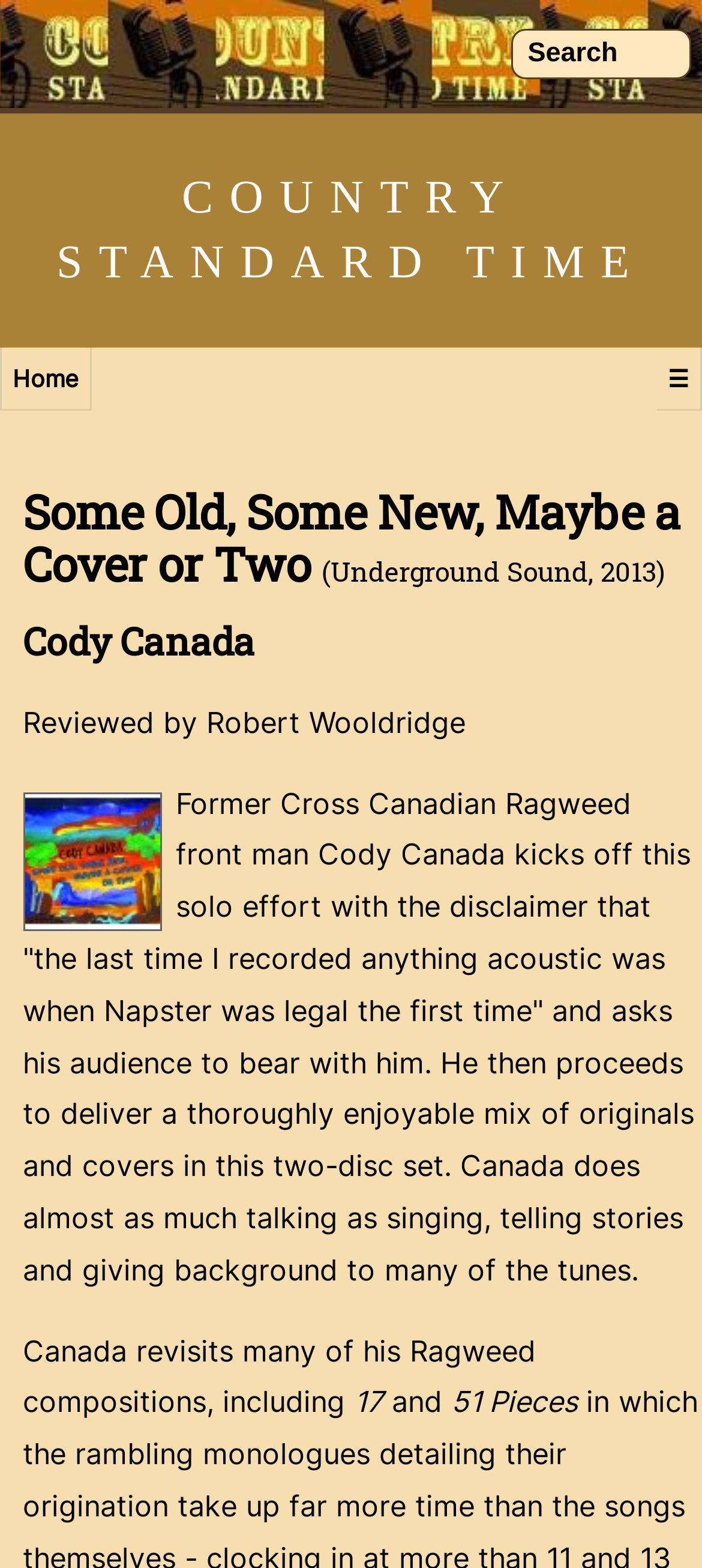Determine the bounding box coordinates for the UI element with the following description: "COUNTRY STANDARD TIME". The coordinates should be four float numbers between 0 and 1, represented as [left, top, right, bottom].

[0.08, 0.109, 0.92, 0.184]